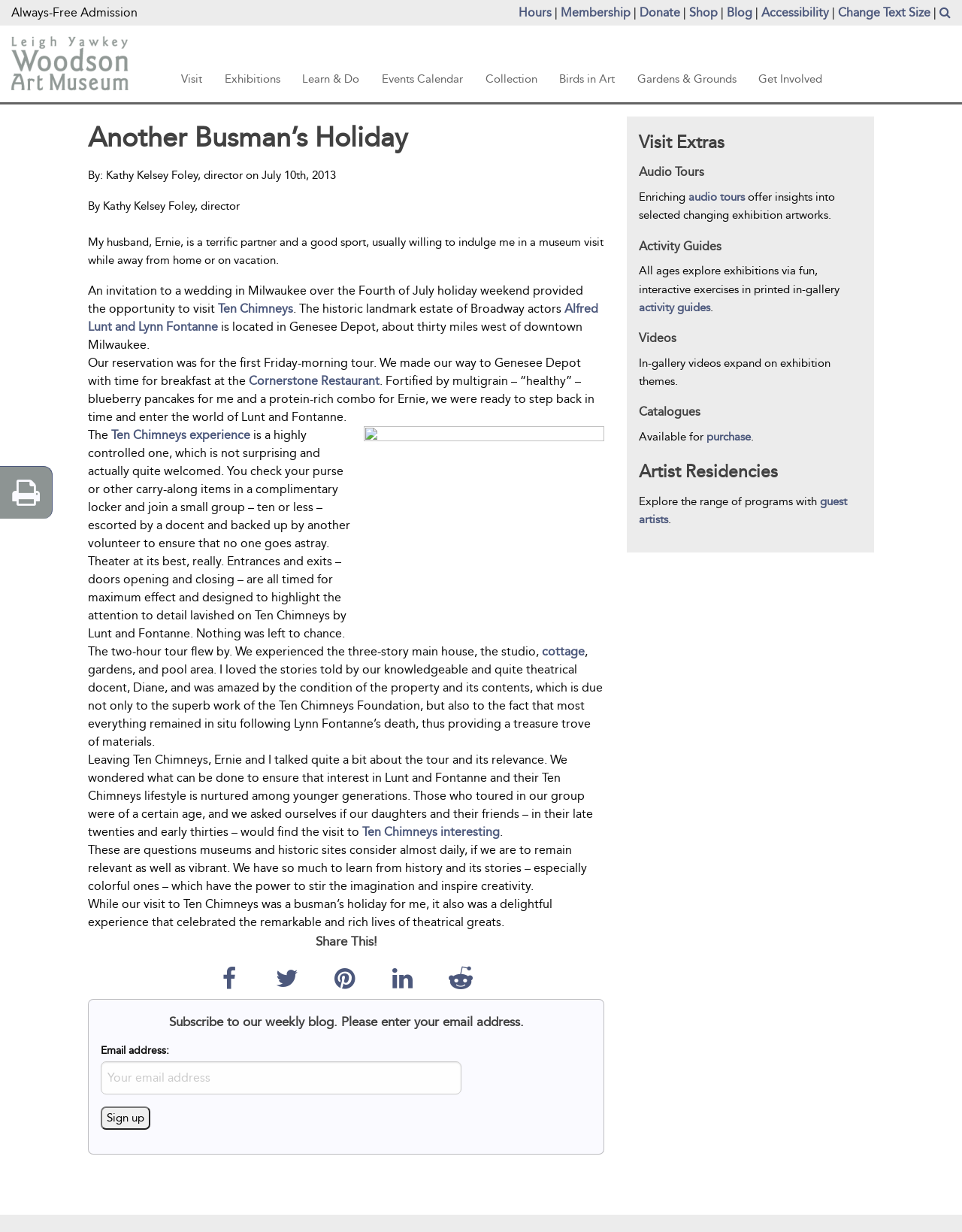Determine the bounding box coordinates of the region I should click to achieve the following instruction: "Click on 'Call to Our Experts'". Ensure the bounding box coordinates are four float numbers between 0 and 1, i.e., [left, top, right, bottom].

None